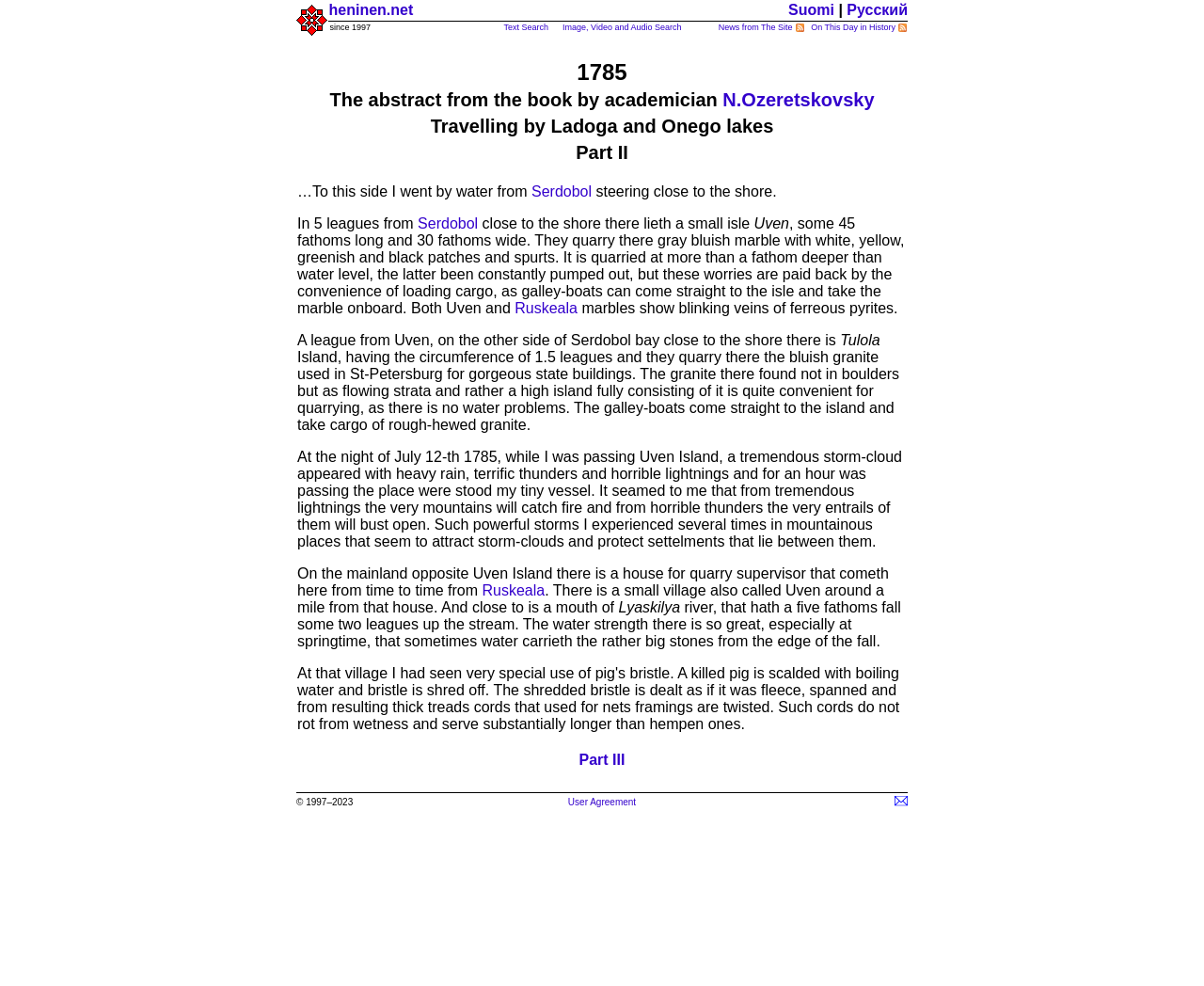By analyzing the image, answer the following question with a detailed response: What is the material quarried on Tulola Island?

The text states that 'they quarry there the bluish granite used in St-Petersburg for gorgeous state buildings' on Tulola Island, indicating that the material quarried on the island is bluish granite.